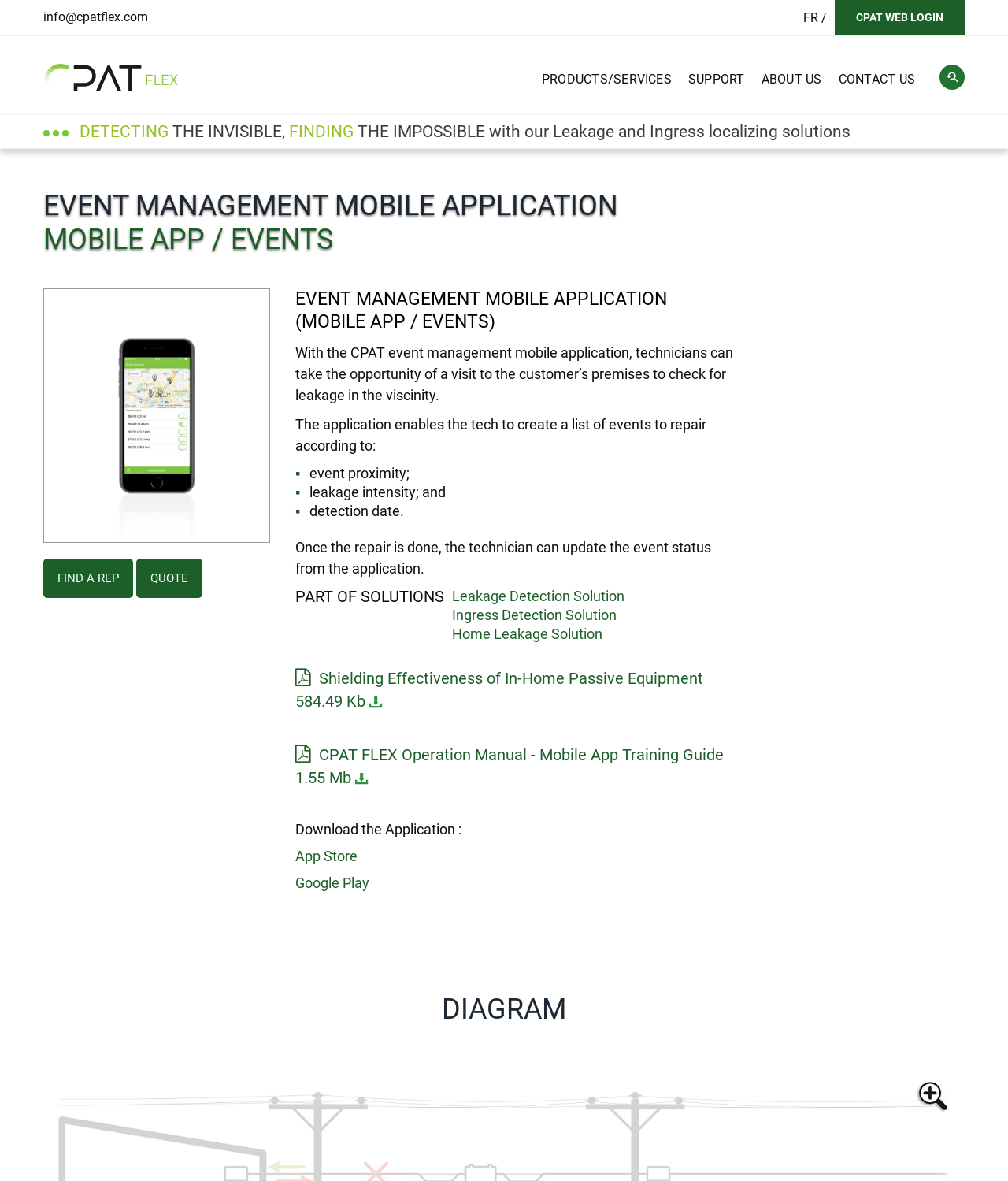Identify the coordinates of the bounding box for the element described below: "Home Leakage Solution". Return the coordinates as four float numbers between 0 and 1: [left, top, right, bottom].

[0.448, 0.529, 0.598, 0.545]